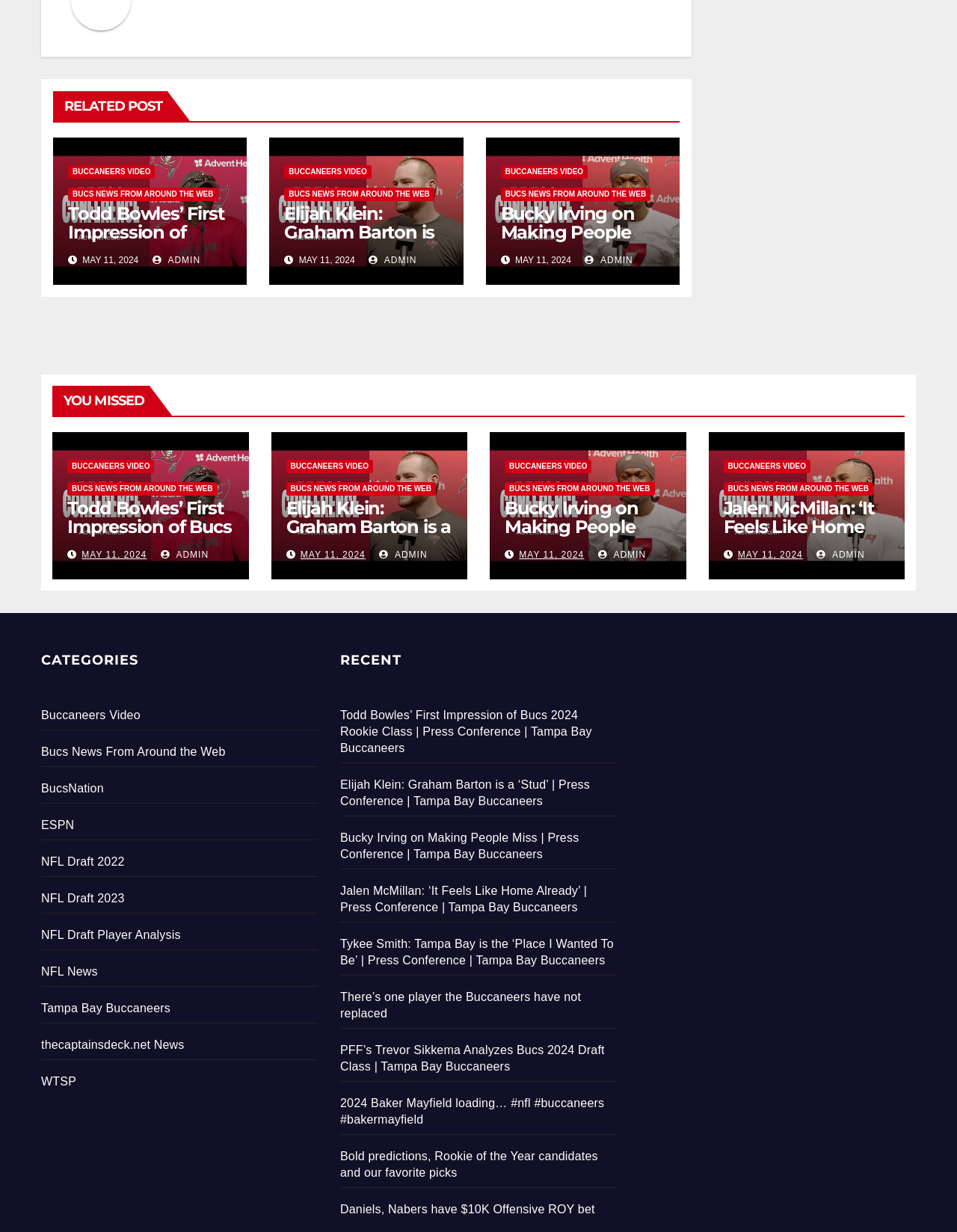Locate the coordinates of the bounding box for the clickable region that fulfills this instruction: "Read 'Jalen McMillan: ‘It Feels Like Home Already’ | Press Conference | Tampa Bay Buccaneers'".

[0.756, 0.405, 0.93, 0.436]